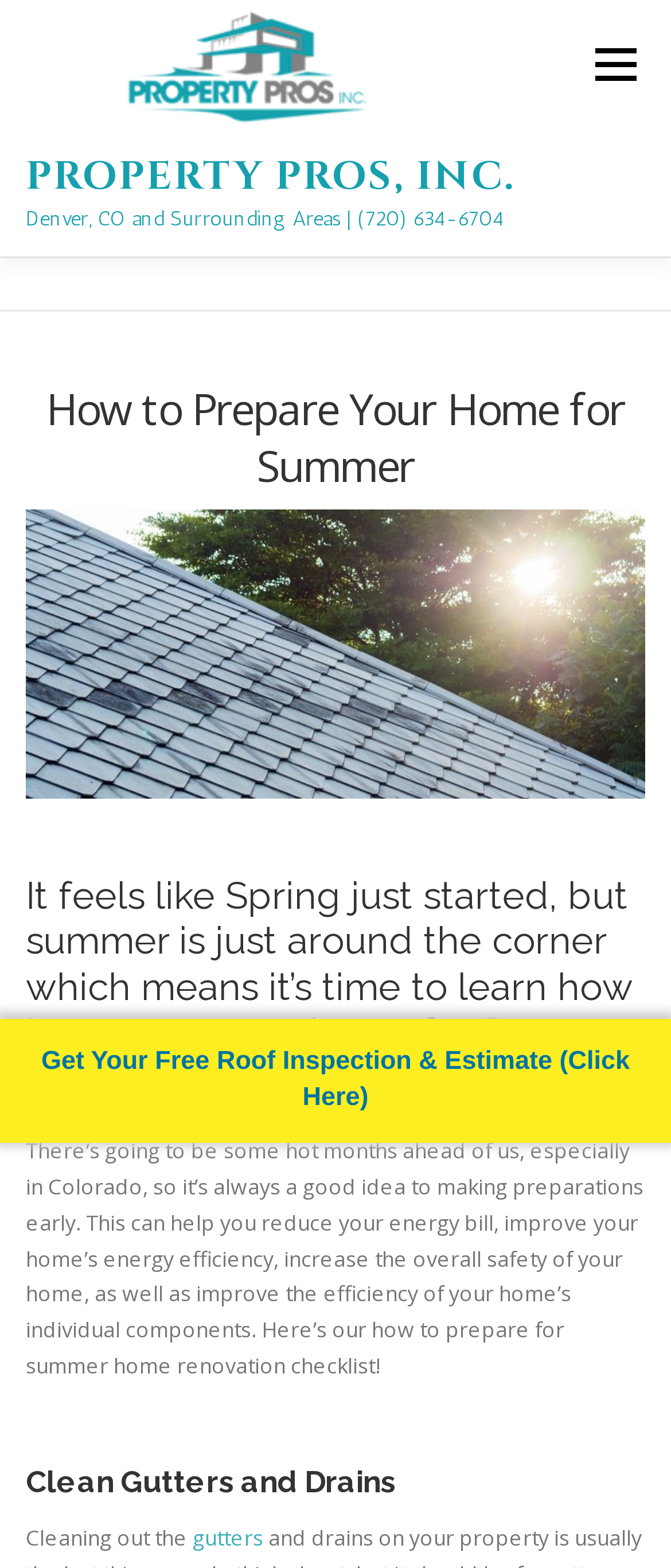Provide the bounding box coordinates, formatted as (top-left x, top-left y, bottom-right x, bottom-right y), with all values being floating point numbers between 0 and 1. Identify the bounding box of the UI element that matches the description: Owens Corning Preferred

[0.038, 0.246, 0.649, 0.328]